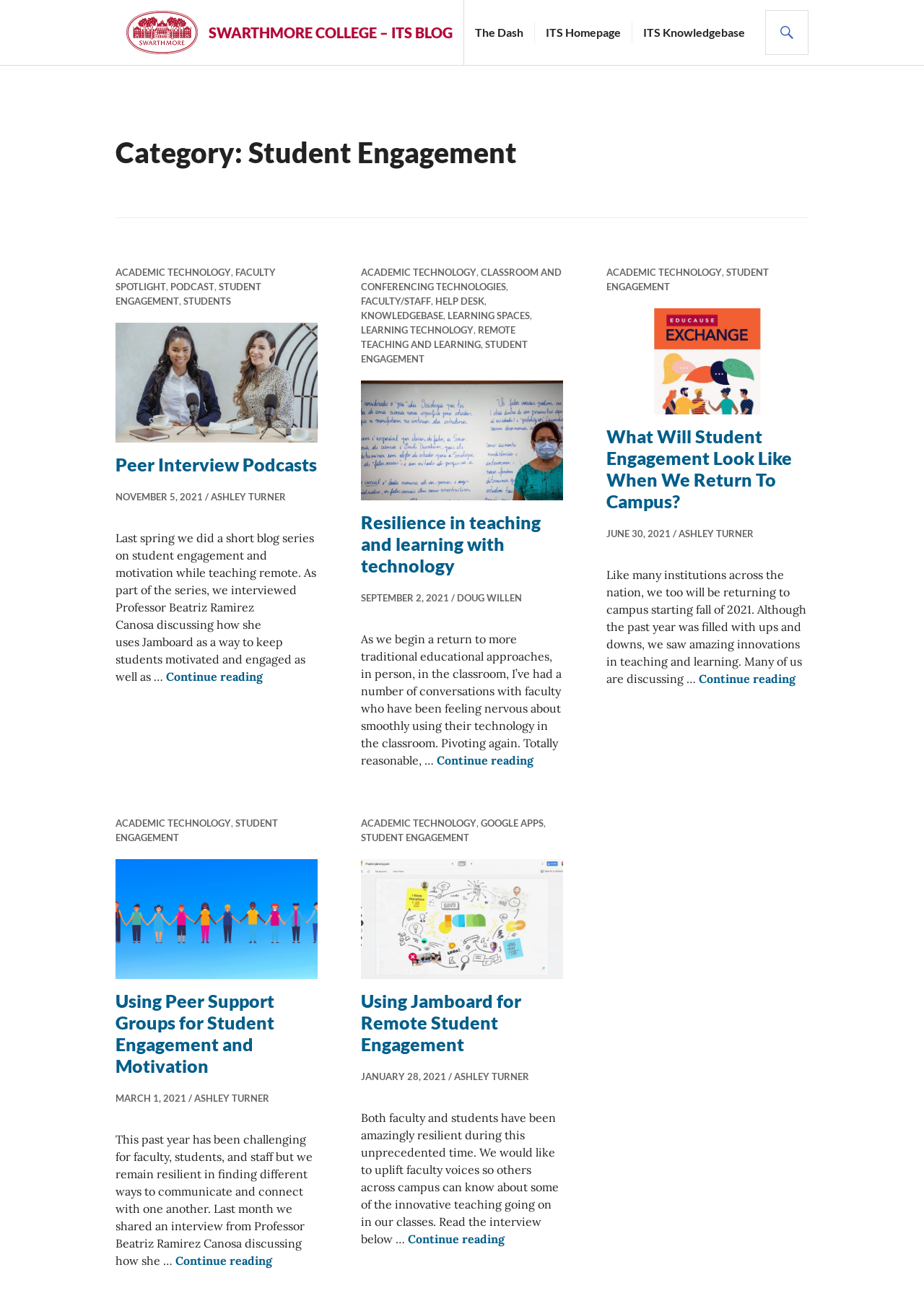Please identify the bounding box coordinates of the element's region that needs to be clicked to fulfill the following instruction: "Learn about Resilience in teaching and learning with technology". The bounding box coordinates should consist of four float numbers between 0 and 1, i.e., [left, top, right, bottom].

[0.391, 0.393, 0.585, 0.443]